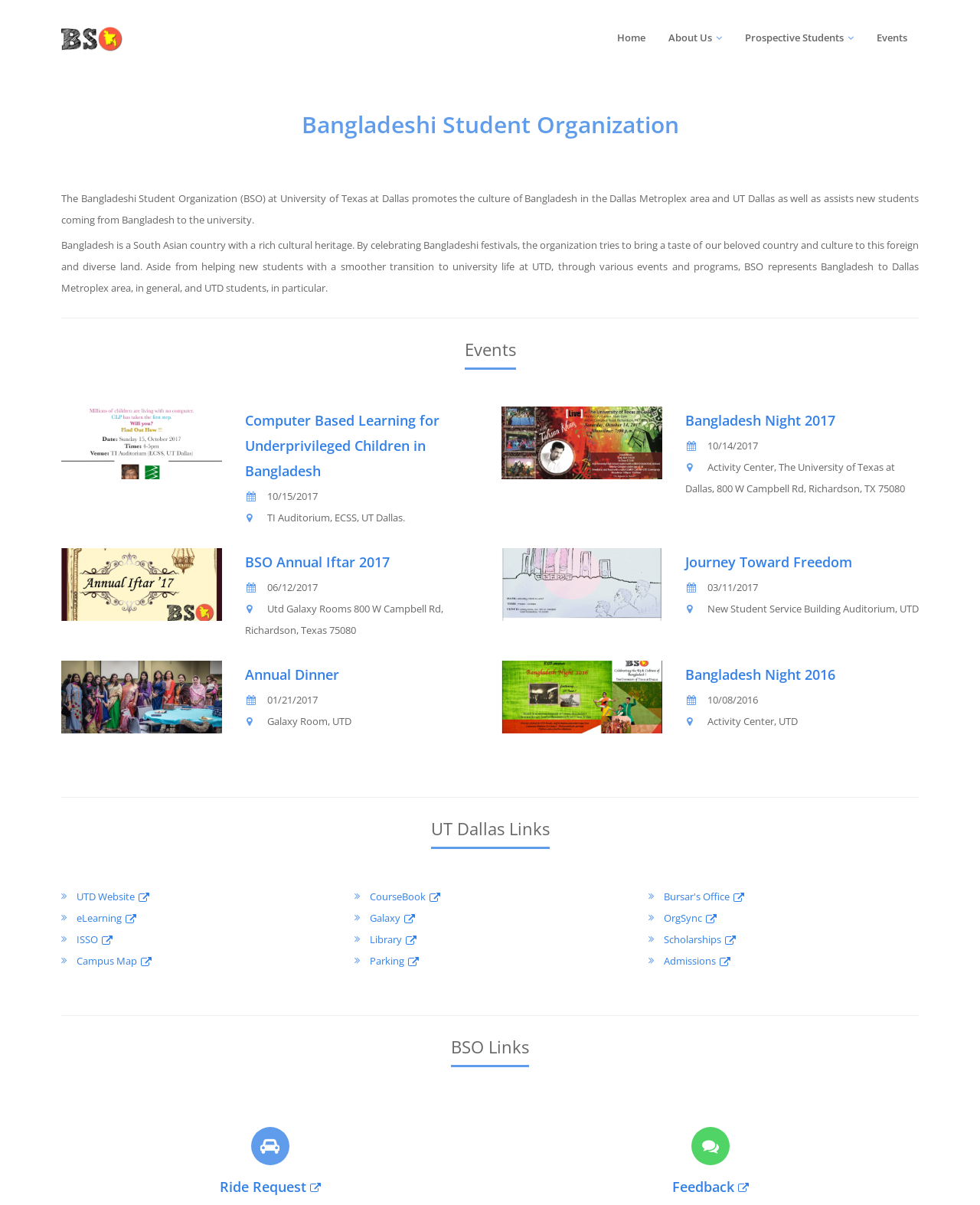Specify the bounding box coordinates for the region that must be clicked to perform the given instruction: "Check the UT Dallas Website".

[0.078, 0.738, 0.152, 0.75]